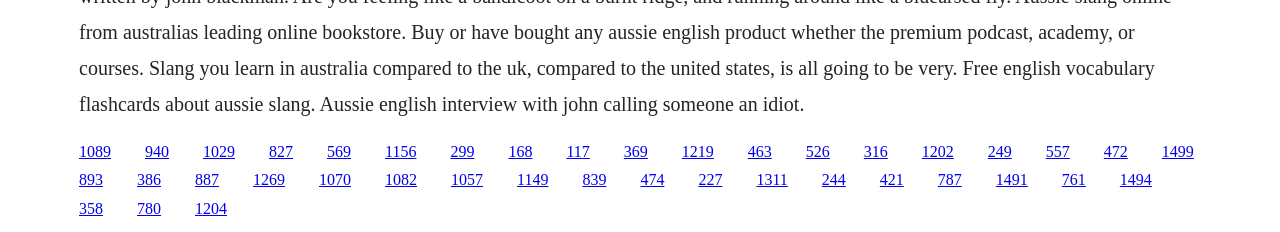Please identify the bounding box coordinates of the element I should click to complete this instruction: 'click the first link'. The coordinates should be given as four float numbers between 0 and 1, like this: [left, top, right, bottom].

[0.062, 0.615, 0.087, 0.688]